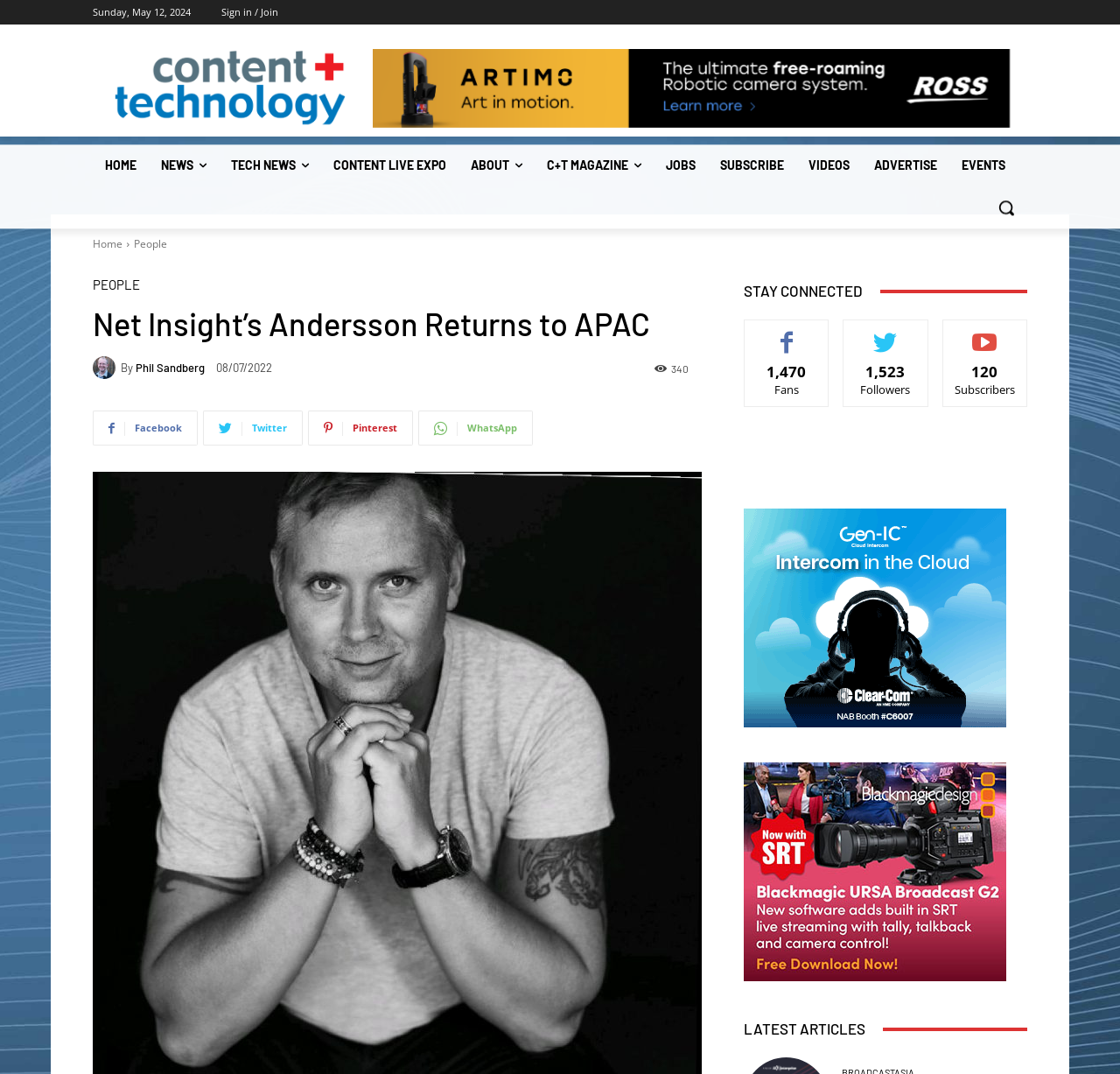Please find the main title text of this webpage.

Net Insight’s Andersson Returns to APAC